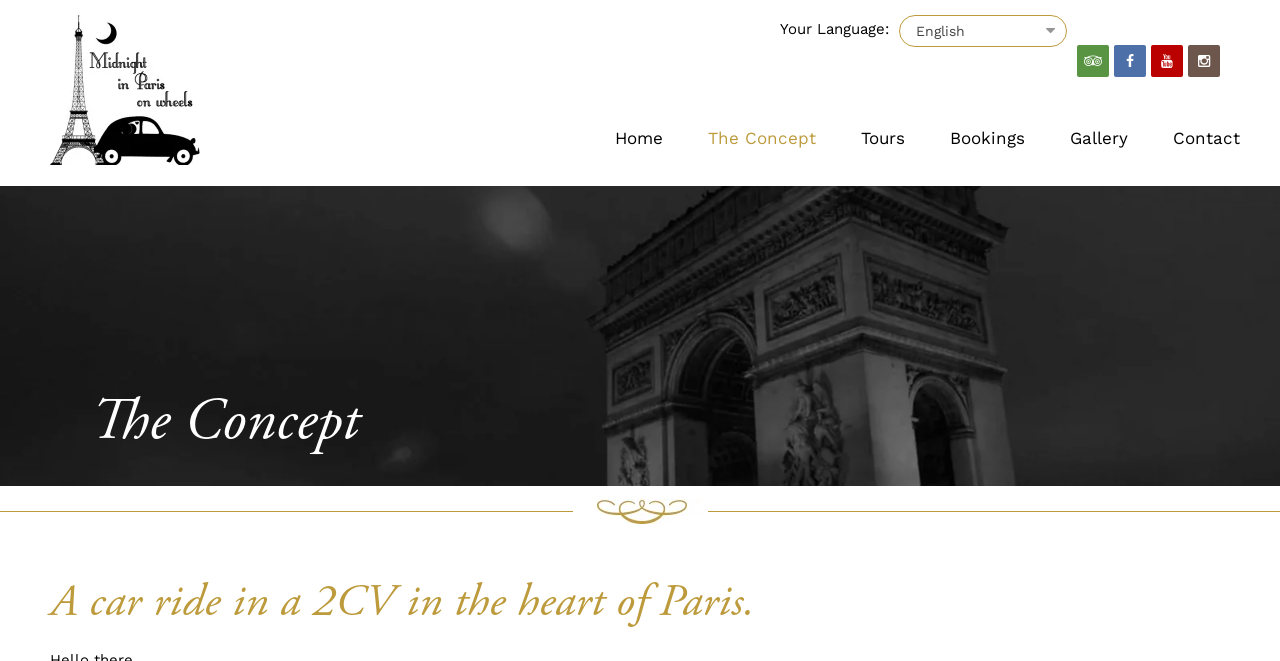Please identify the bounding box coordinates of the element that needs to be clicked to perform the following instruction: "Read about Difficulty".

None